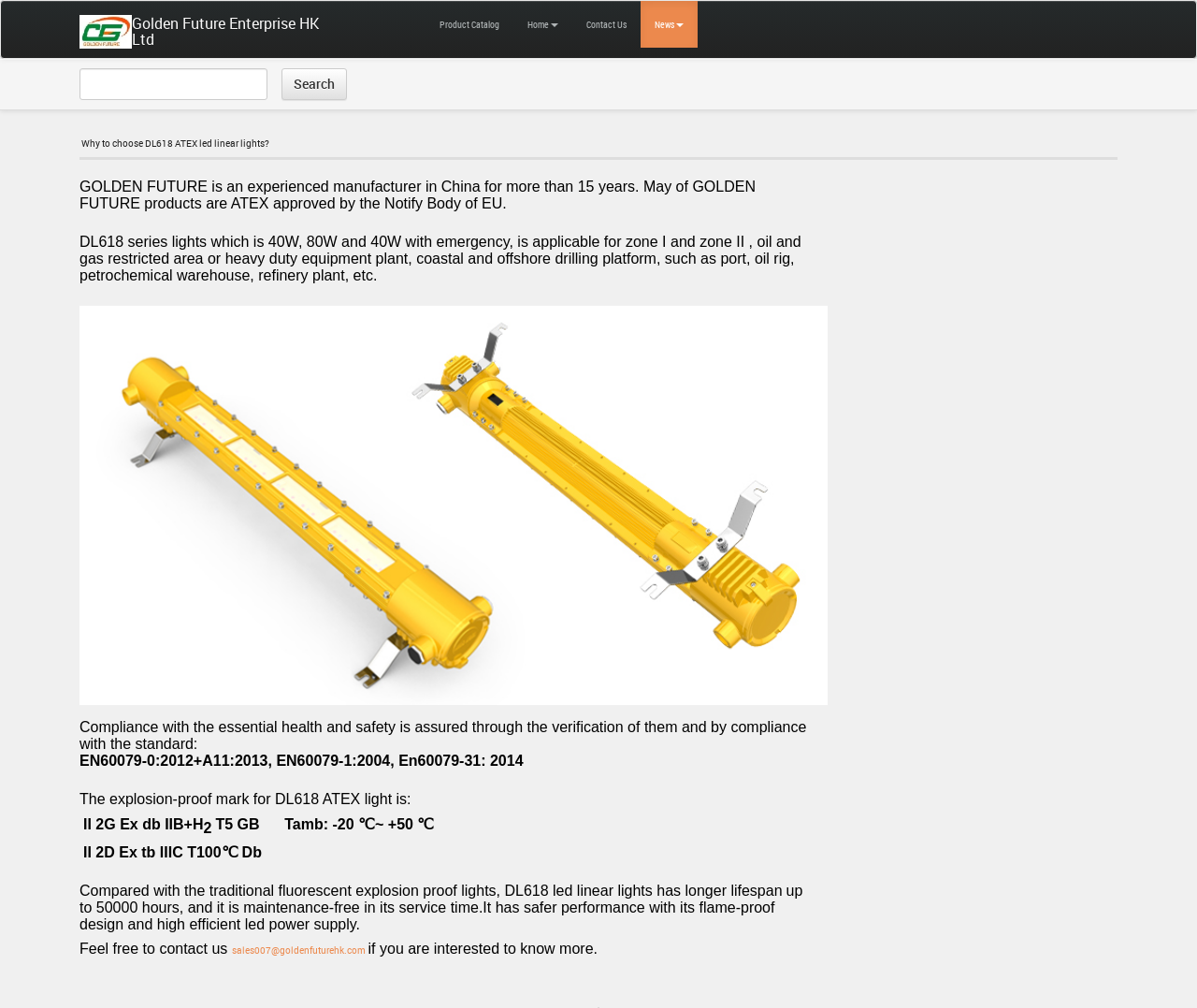What is the standard compliance for DL618 ATEX lights?
Identify the answer in the screenshot and reply with a single word or phrase.

EN60079-0:2012+A11:2013, EN60079-1:2004, En60079-31: 2014